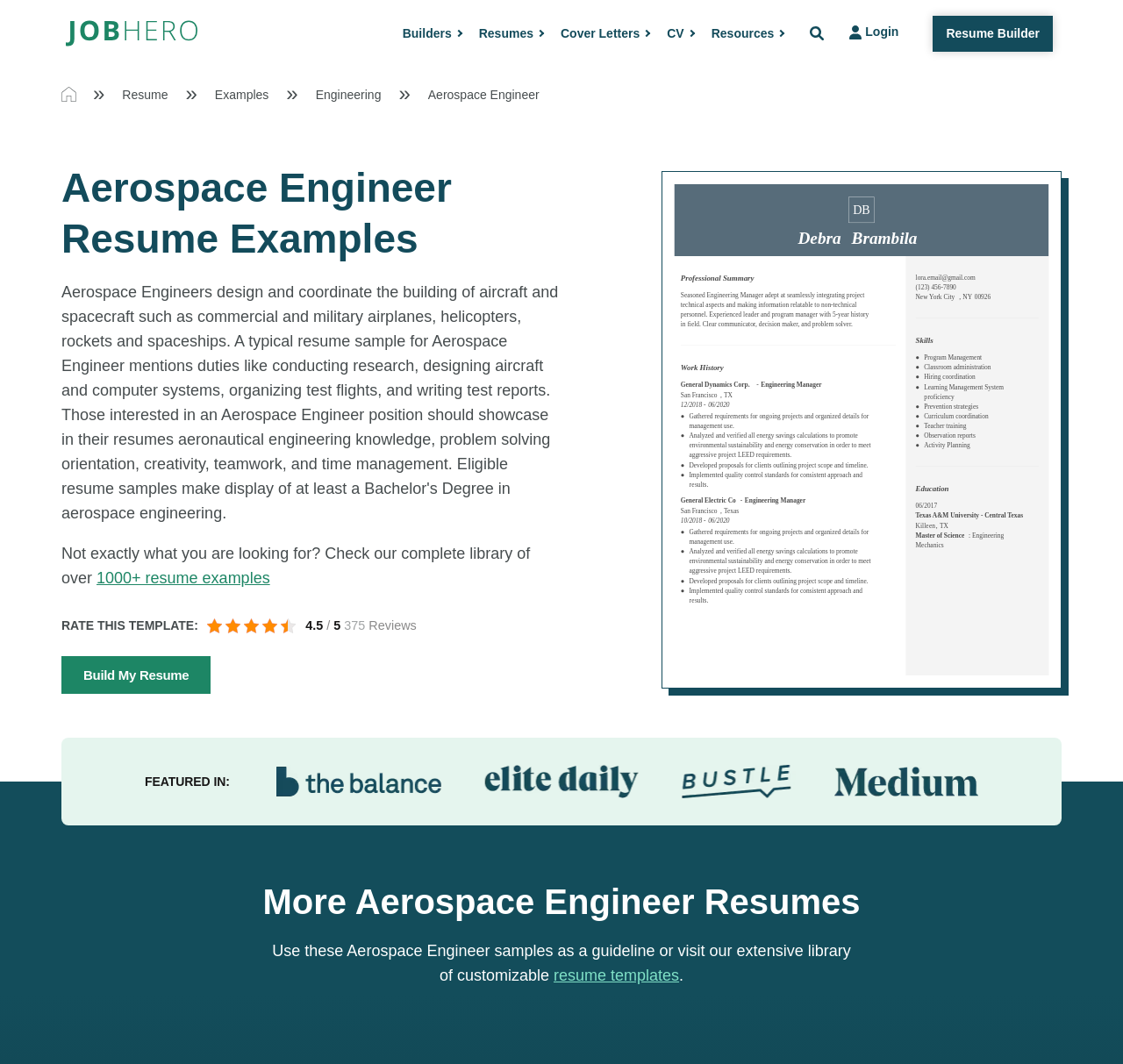Determine the bounding box coordinates for the area that should be clicked to carry out the following instruction: "Build My Resume".

[0.055, 0.617, 0.188, 0.652]